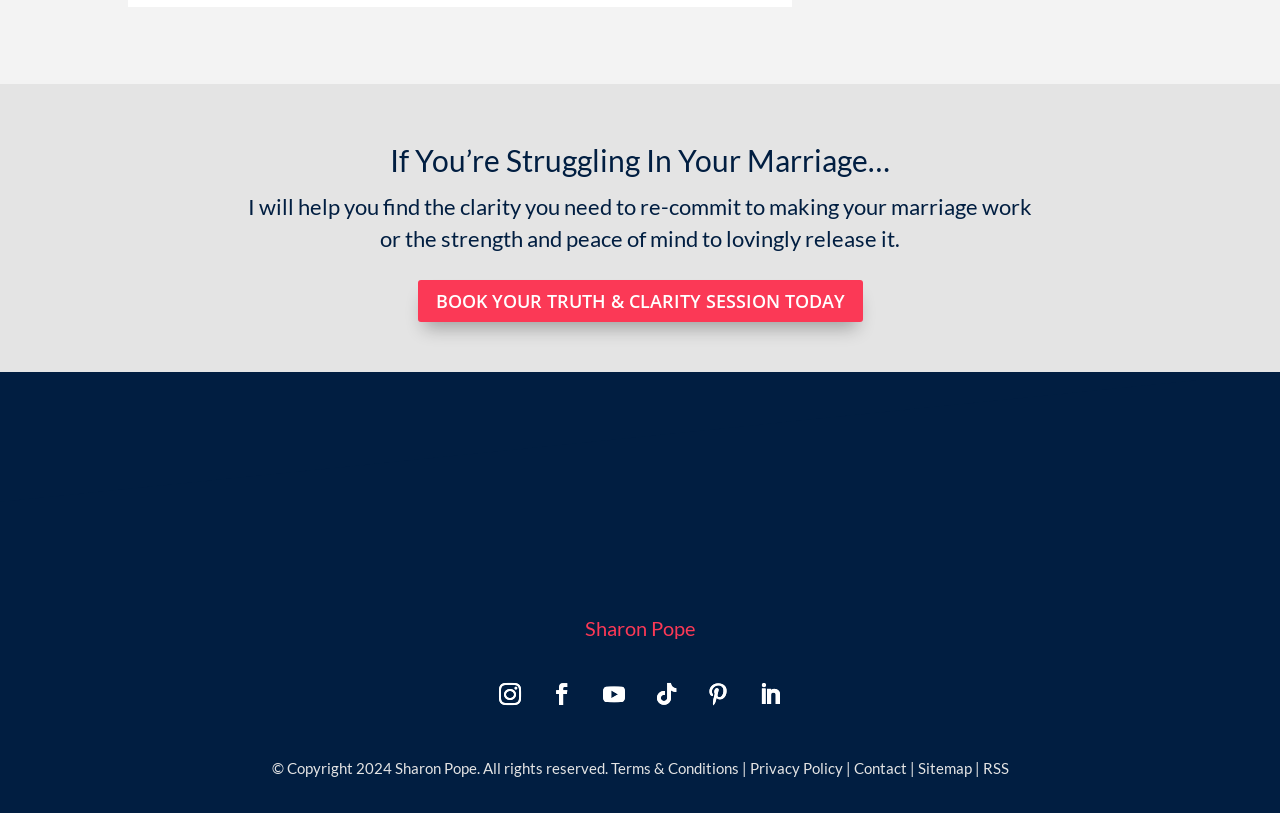Locate the bounding box coordinates of the area that needs to be clicked to fulfill the following instruction: "Visit Sharon Pope's homepage". The coordinates should be in the format of four float numbers between 0 and 1, namely [left, top, right, bottom].

[0.457, 0.757, 0.543, 0.787]